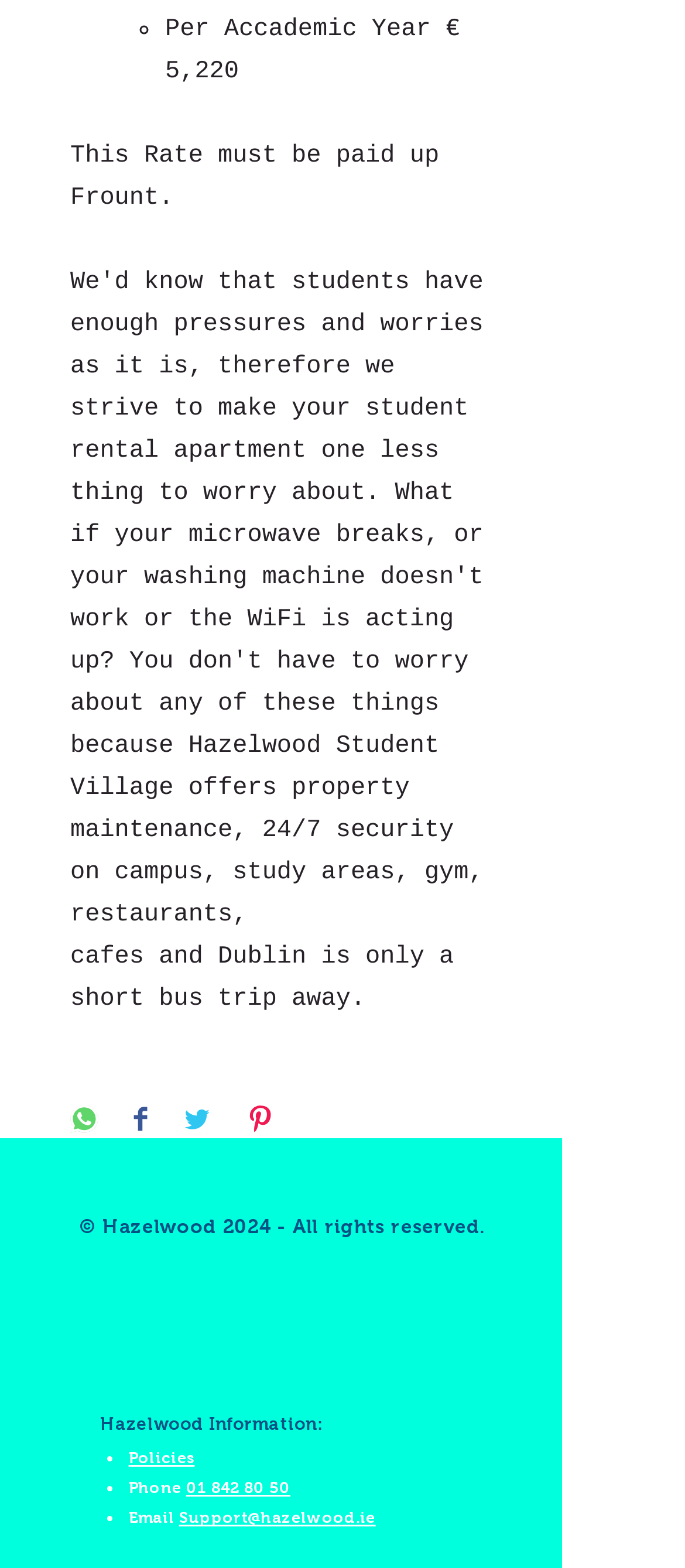What is the email address provided?
Based on the image, answer the question with as much detail as possible.

The email address provided is Support@hazelwood.ie, which is mentioned as a link element with the text 'Support@hazelwood.ie'.